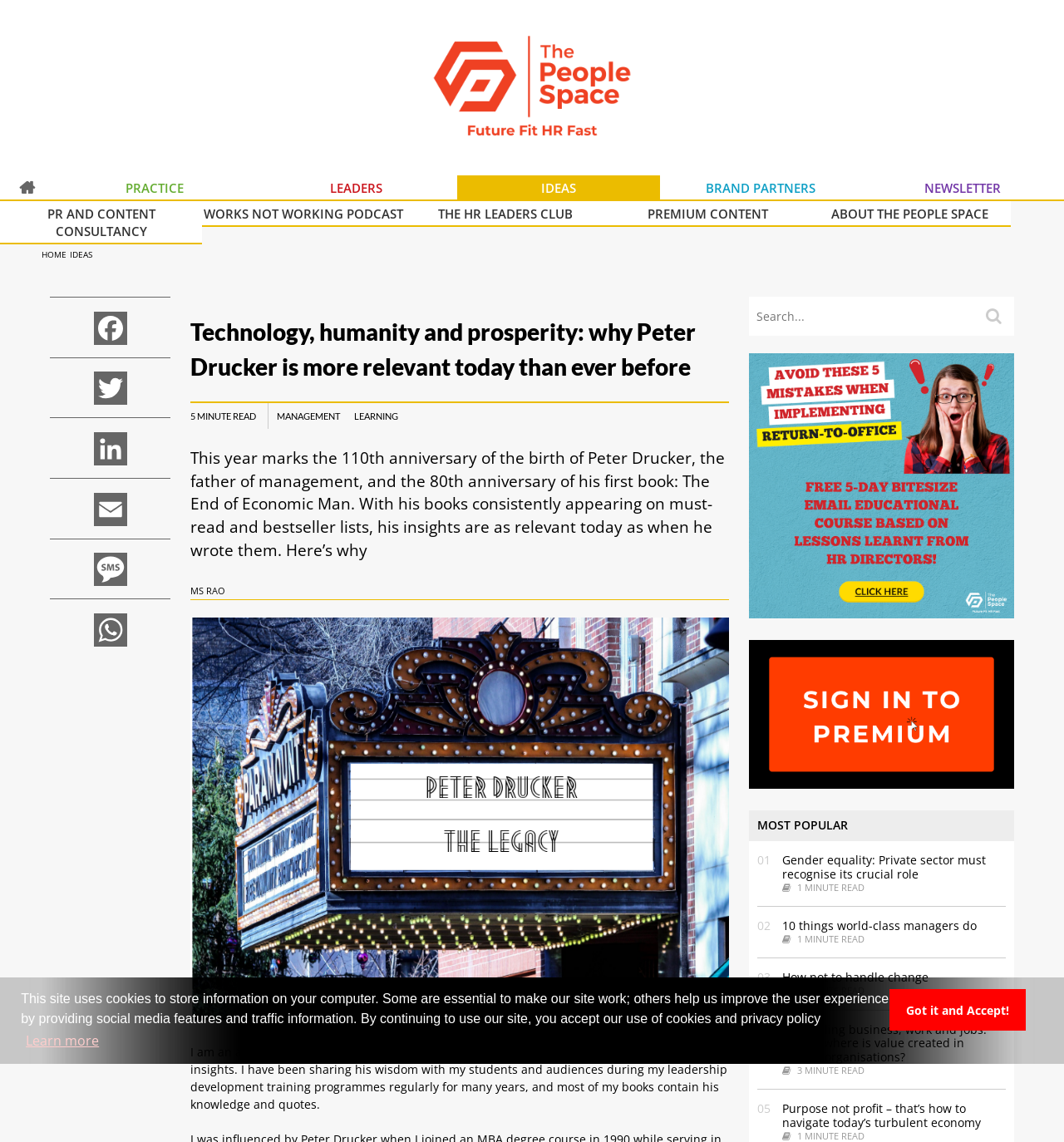What is the purpose of the search box on the webpage?
From the details in the image, provide a complete and detailed answer to the question.

The search box is located on the webpage with a button labeled 'Search', which suggests that its purpose is to allow users to search for specific content within the website.